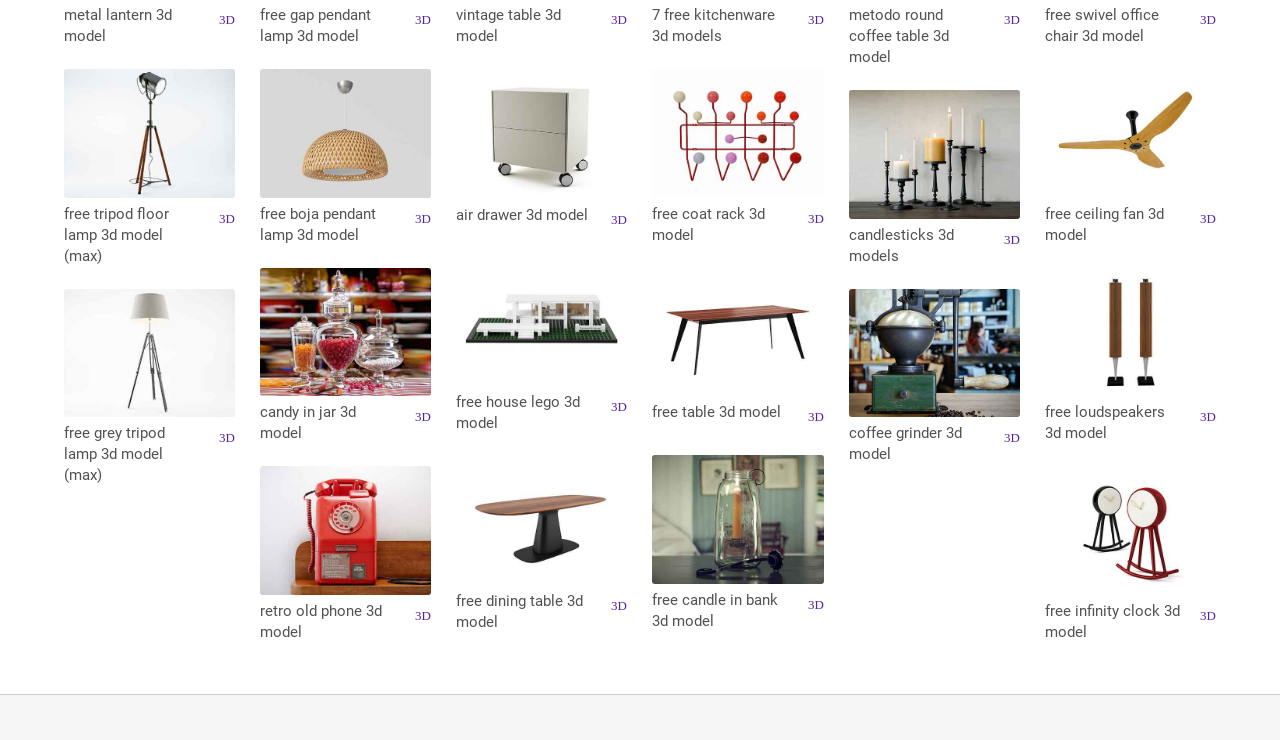How many 3D models are available on this webpage?
Please provide a comprehensive answer to the question based on the webpage screenshot.

I counted the number of links and images on the webpage, and there are 30 unique 3D models available.